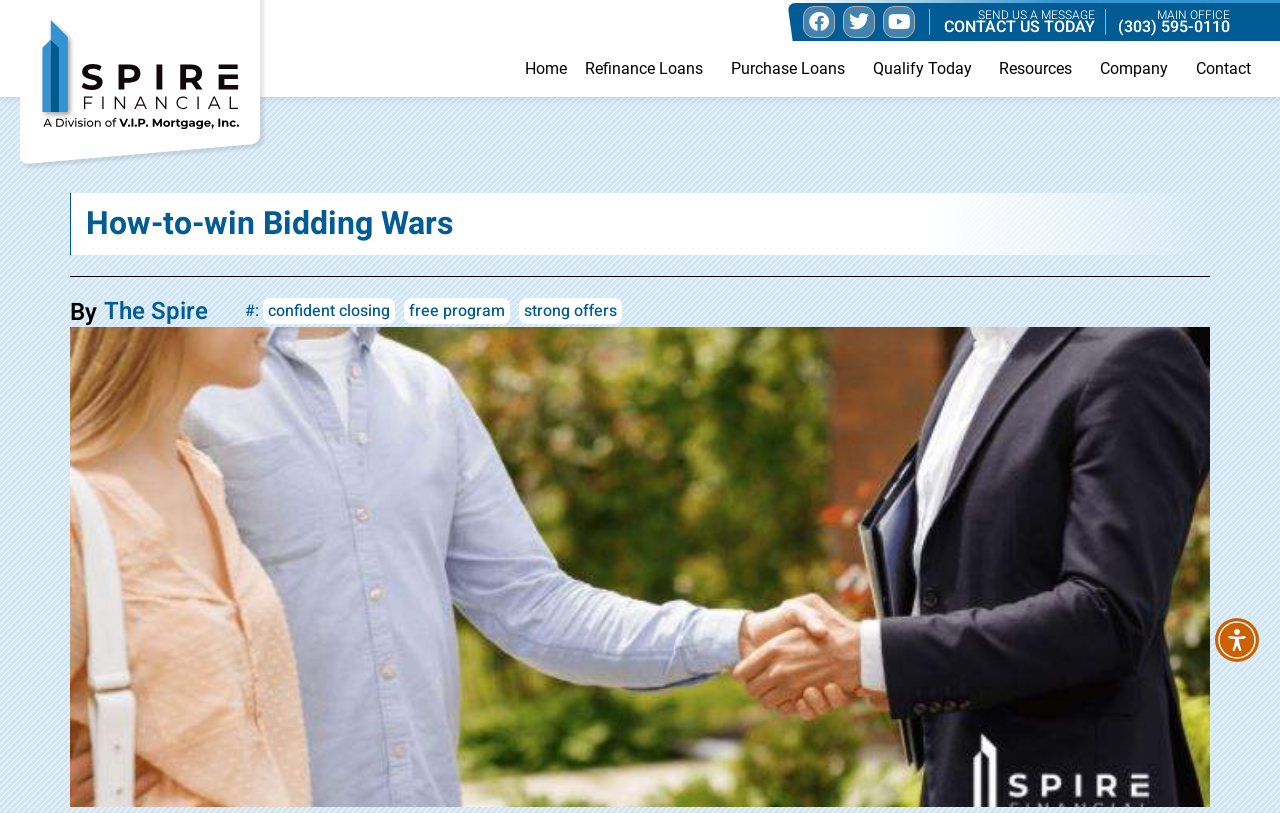Refer to the image and offer a detailed explanation in response to the question: What is the company name displayed on the logo?

The logo is located at the top left corner of the webpage, and it has a corresponding link with the text 'Spire Financial Logo'. Therefore, the company name displayed on the logo is Spire Financial.